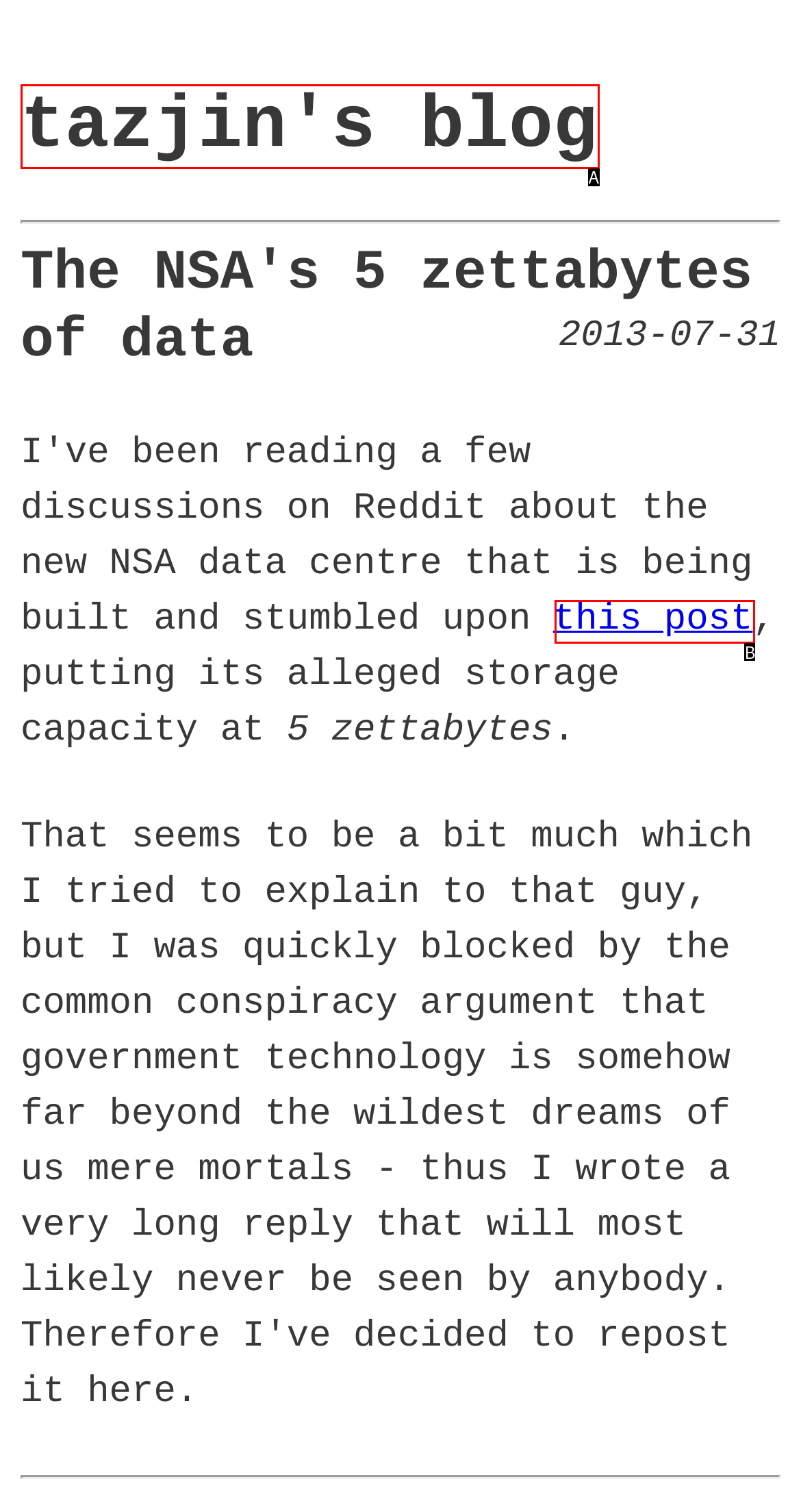From the given choices, indicate the option that best matches: tazjin's blog
State the letter of the chosen option directly.

A